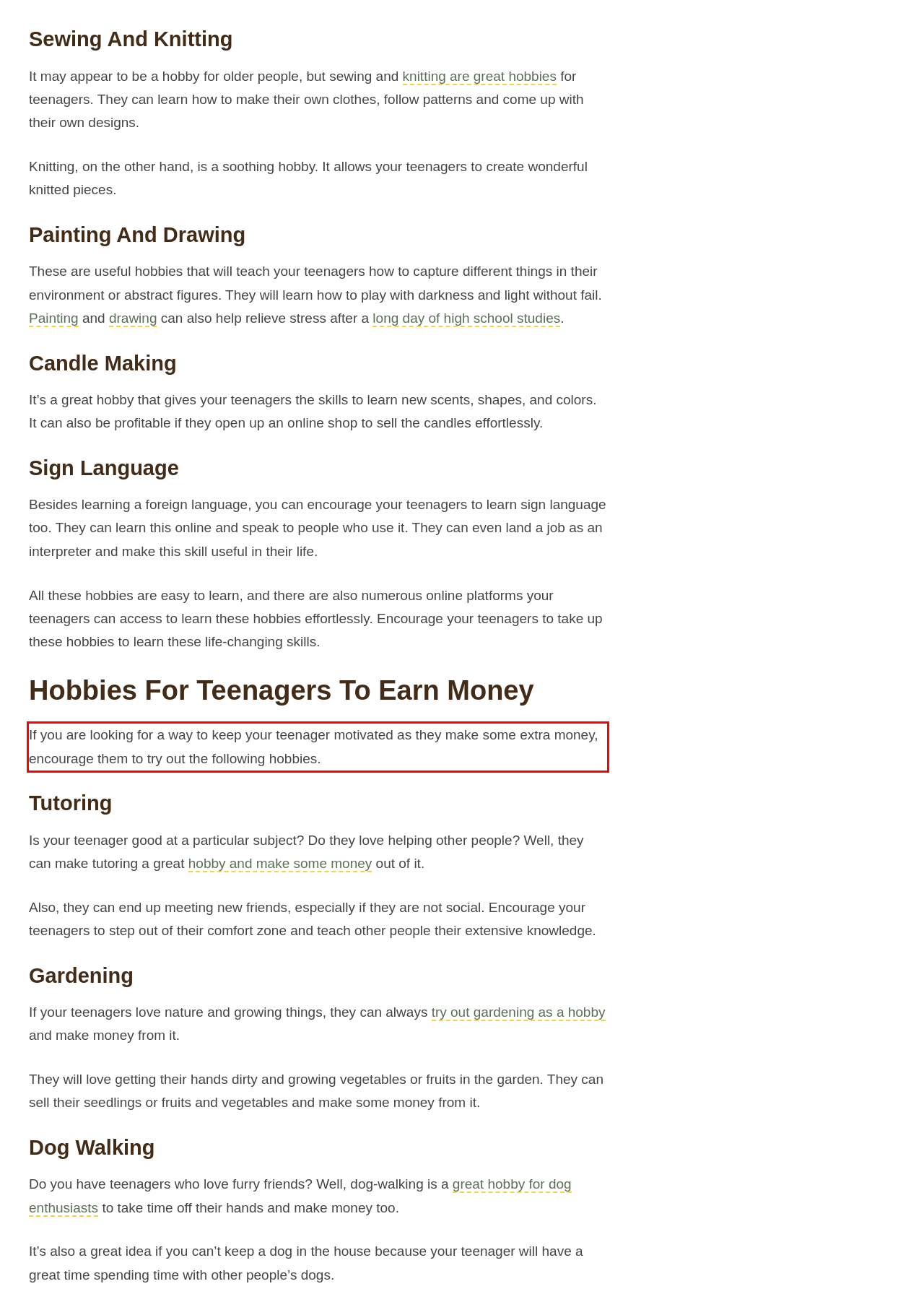You are provided with a screenshot of a webpage that includes a red bounding box. Extract and generate the text content found within the red bounding box.

If you are looking for a way to keep your teenager motivated as they make some extra money, encourage them to try out the following hobbies.